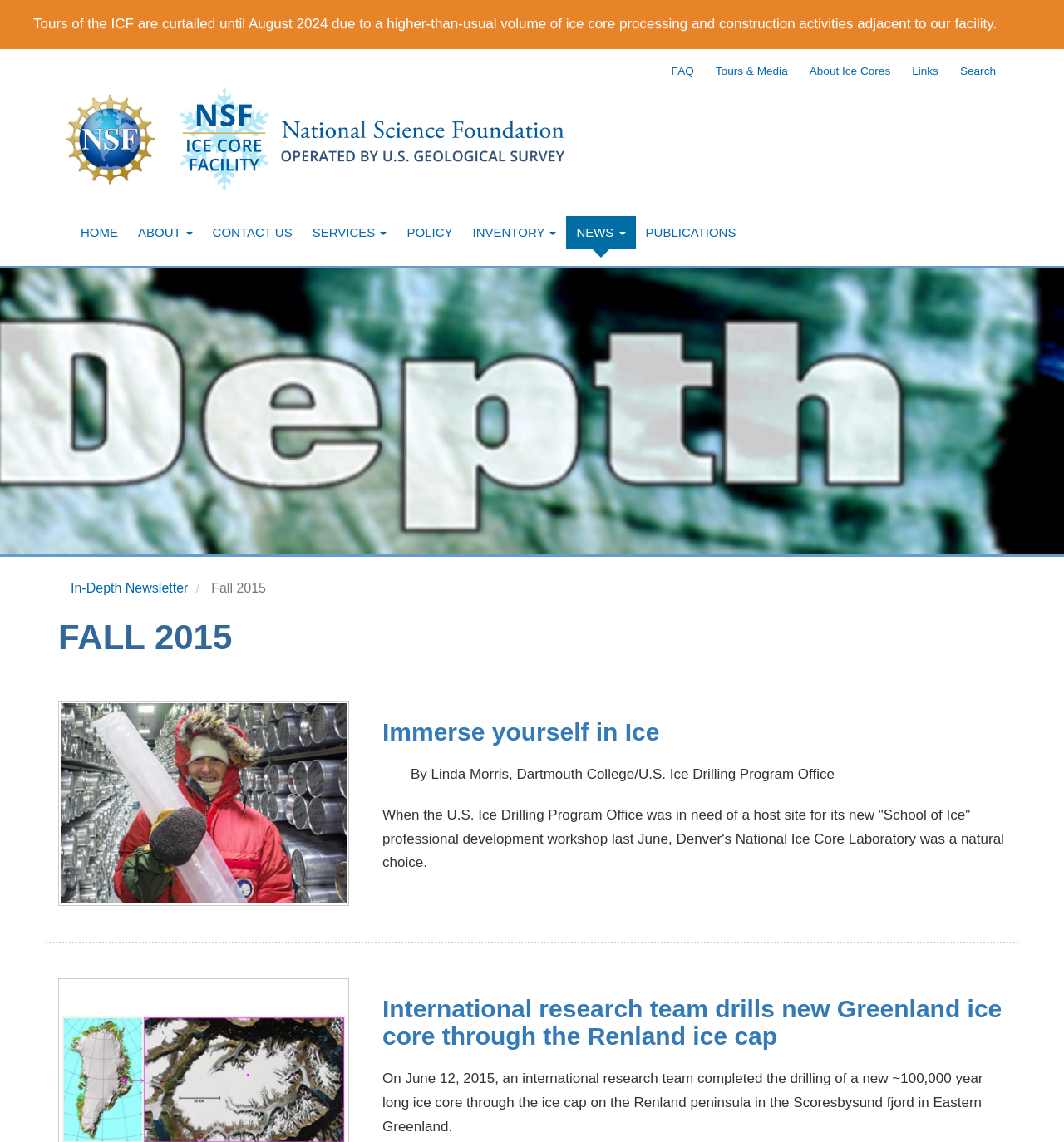Please identify the bounding box coordinates of the area that needs to be clicked to follow this instruction: "Search for something".

[0.893, 0.049, 0.945, 0.076]